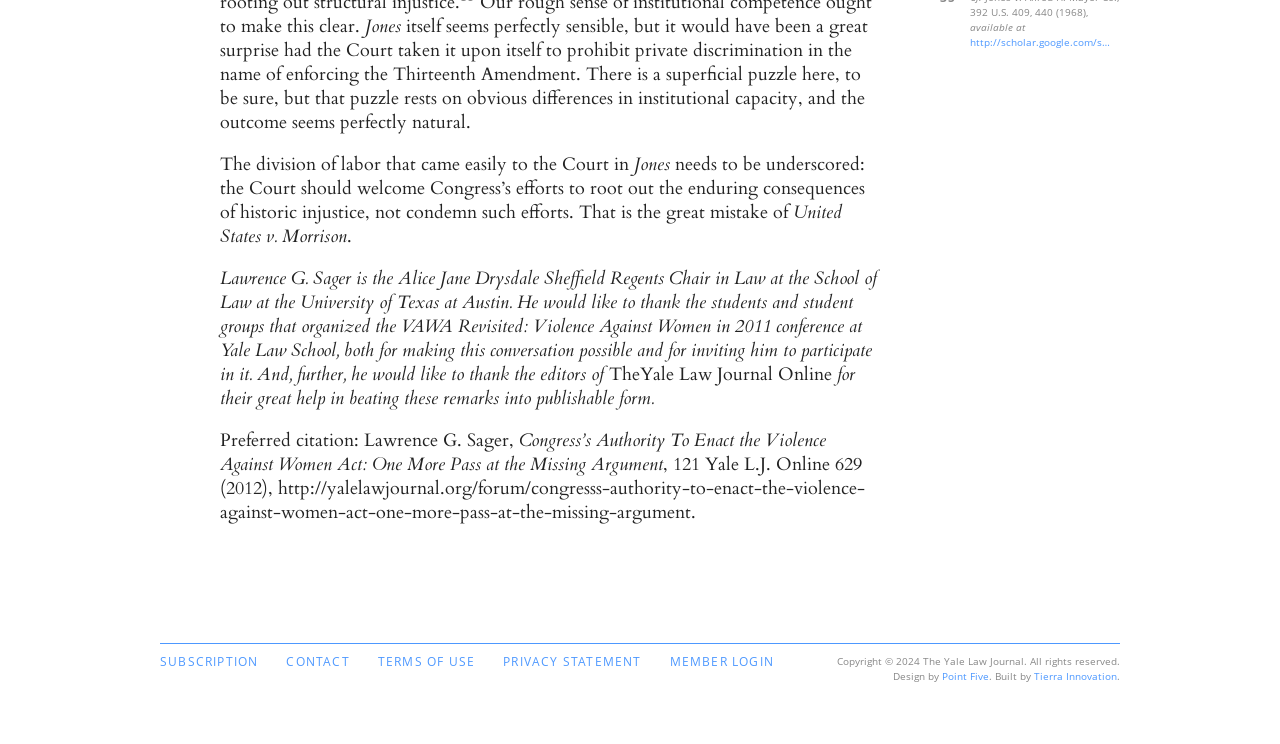Provide a brief response using a word or short phrase to this question:
What is the name of the law journal?

The Yale Law Journal